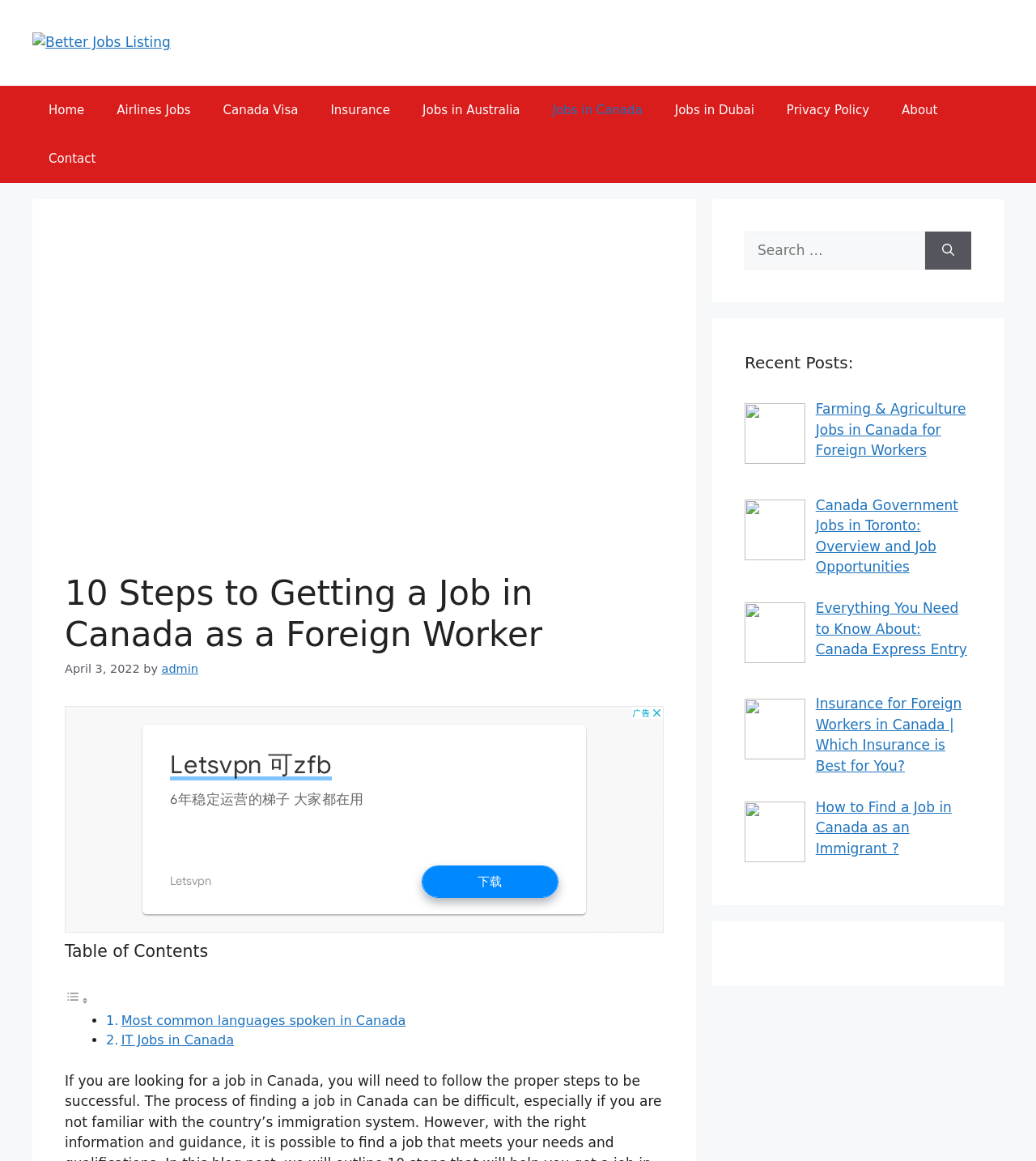Please identify the bounding box coordinates of the element I should click to complete this instruction: 'View recent post about Farming & Agriculture Jobs in Canada for Foreign Workers'. The coordinates should be given as four float numbers between 0 and 1, like this: [left, top, right, bottom].

[0.787, 0.345, 0.932, 0.395]